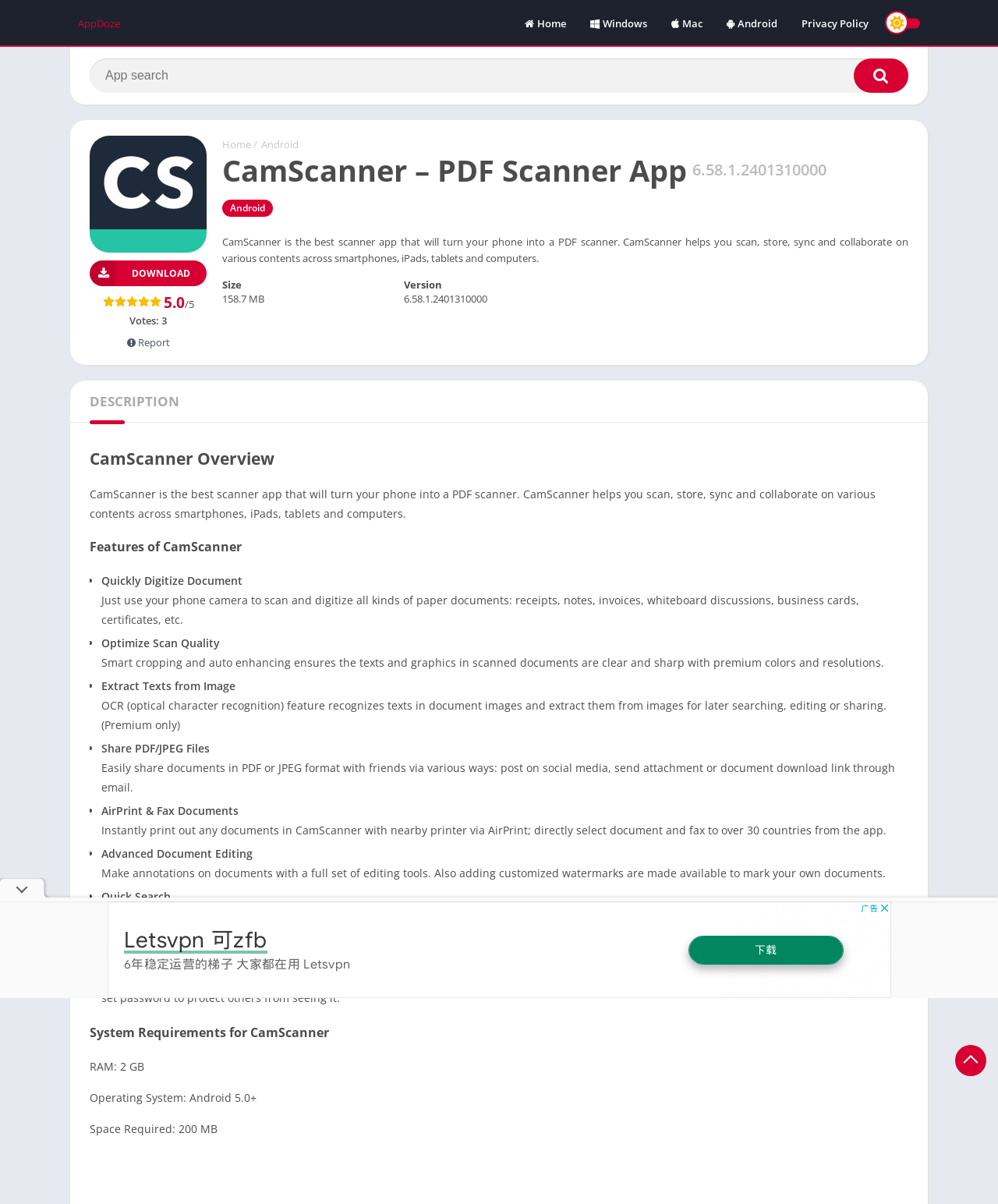Determine the bounding box coordinates of the clickable element necessary to fulfill the instruction: "Download CamScanner". Provide the coordinates as four float numbers within the 0 to 1 range, i.e., [left, top, right, bottom].

[0.09, 0.216, 0.207, 0.238]